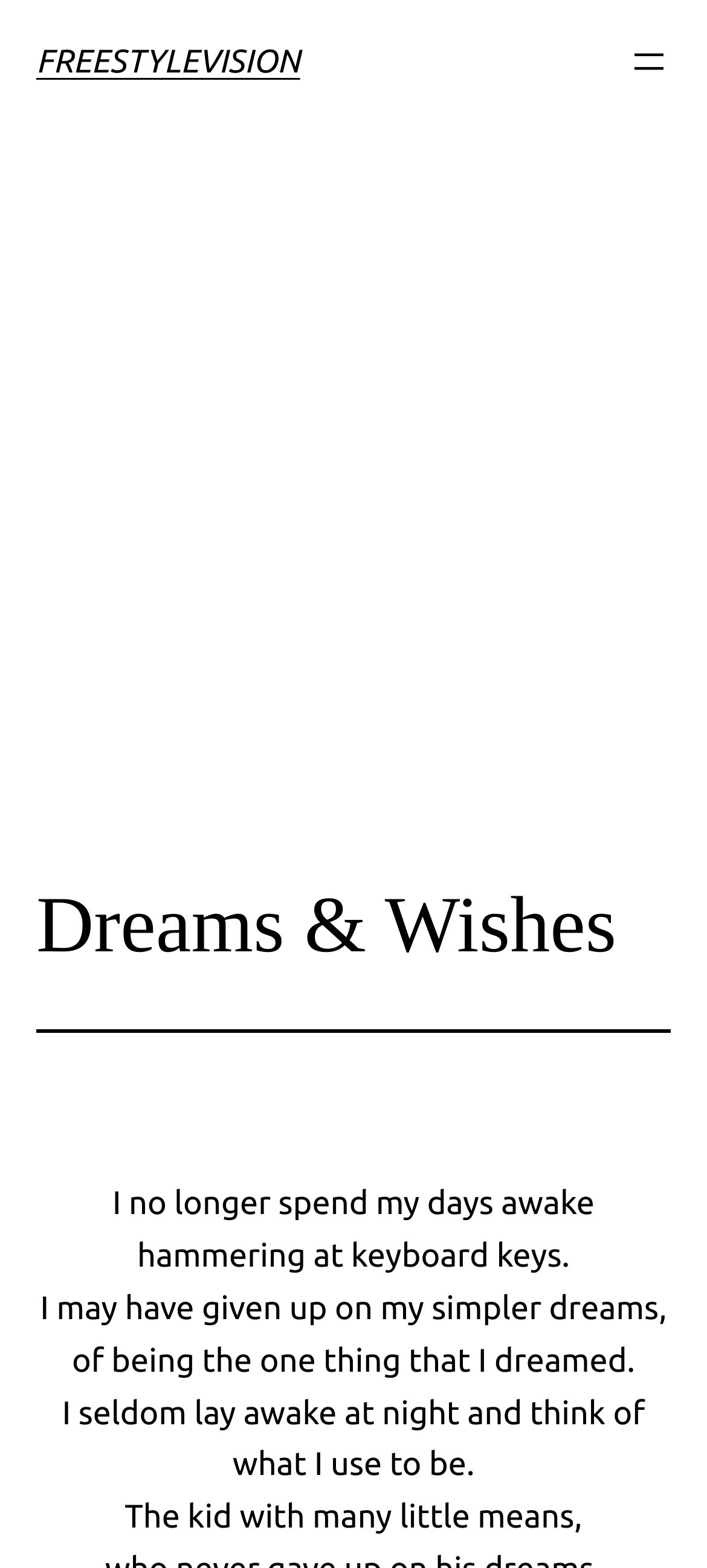Using the webpage screenshot, locate the HTML element that fits the following description and provide its bounding box: "aria-label="Open menu"".

[0.887, 0.026, 0.949, 0.054]